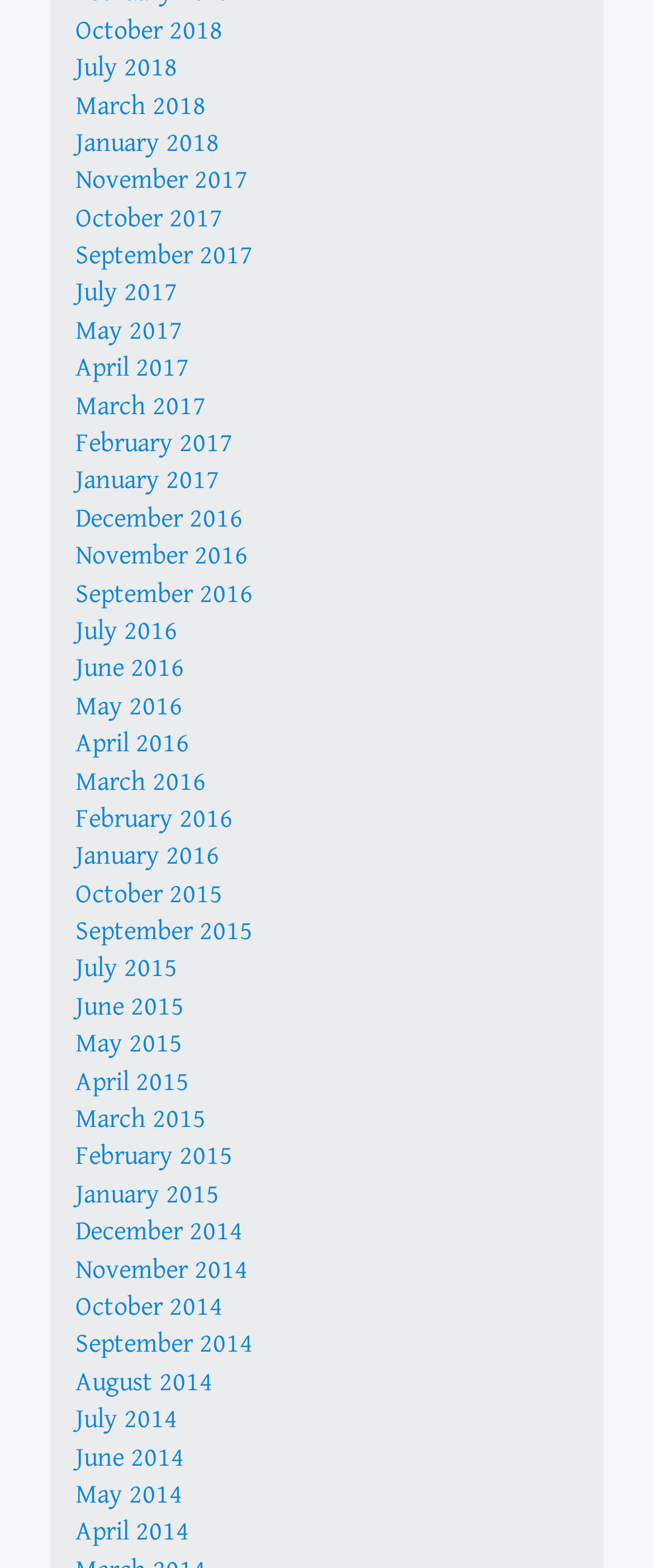Specify the bounding box coordinates for the region that must be clicked to perform the given instruction: "view October 2018".

[0.115, 0.009, 0.341, 0.03]